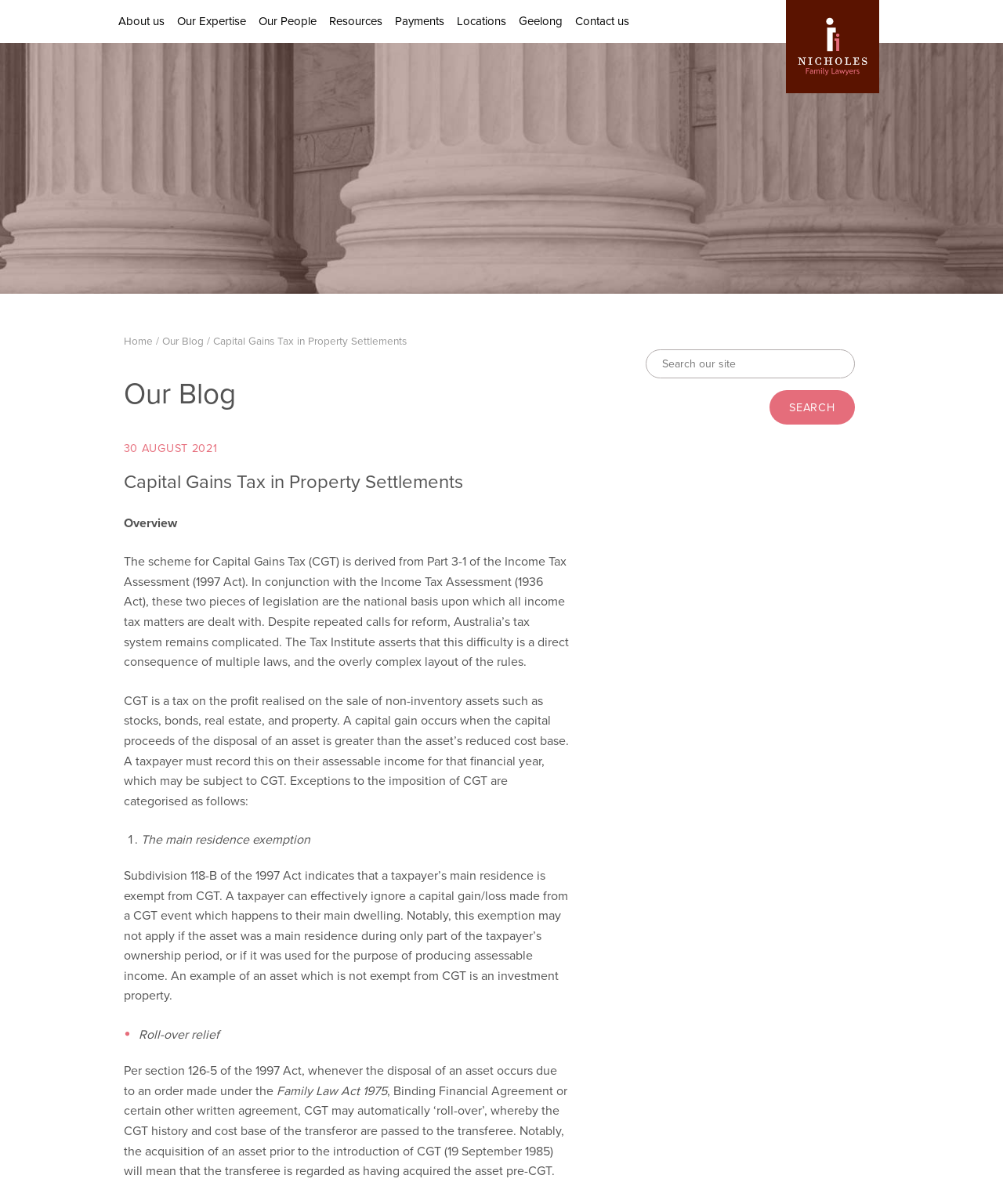What is the main residence exemption related to?
Examine the screenshot and reply with a single word or phrase.

CGT